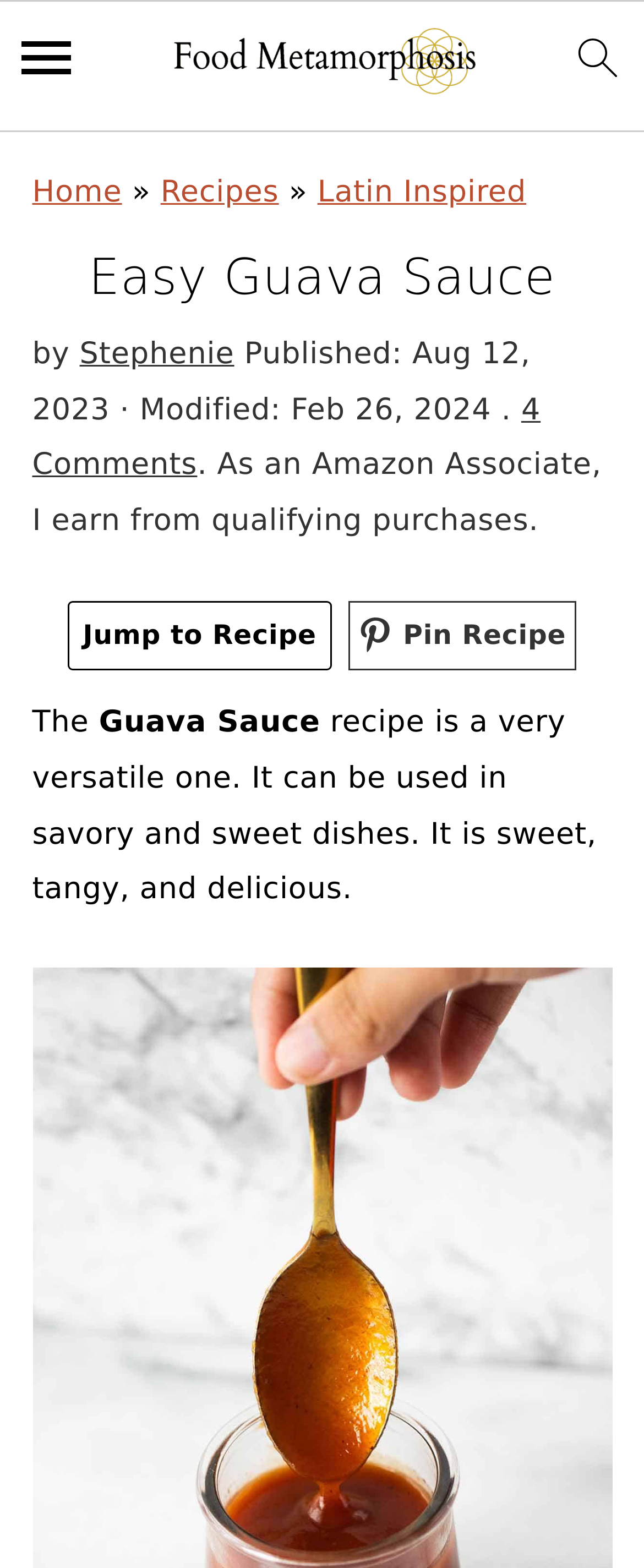How many comments does the recipe have?
Please craft a detailed and exhaustive response to the question.

I found the answer by examining the link '4 Comments' which is located near the heading 'Easy Guava Sauce', suggesting that the recipe has 4 comments.